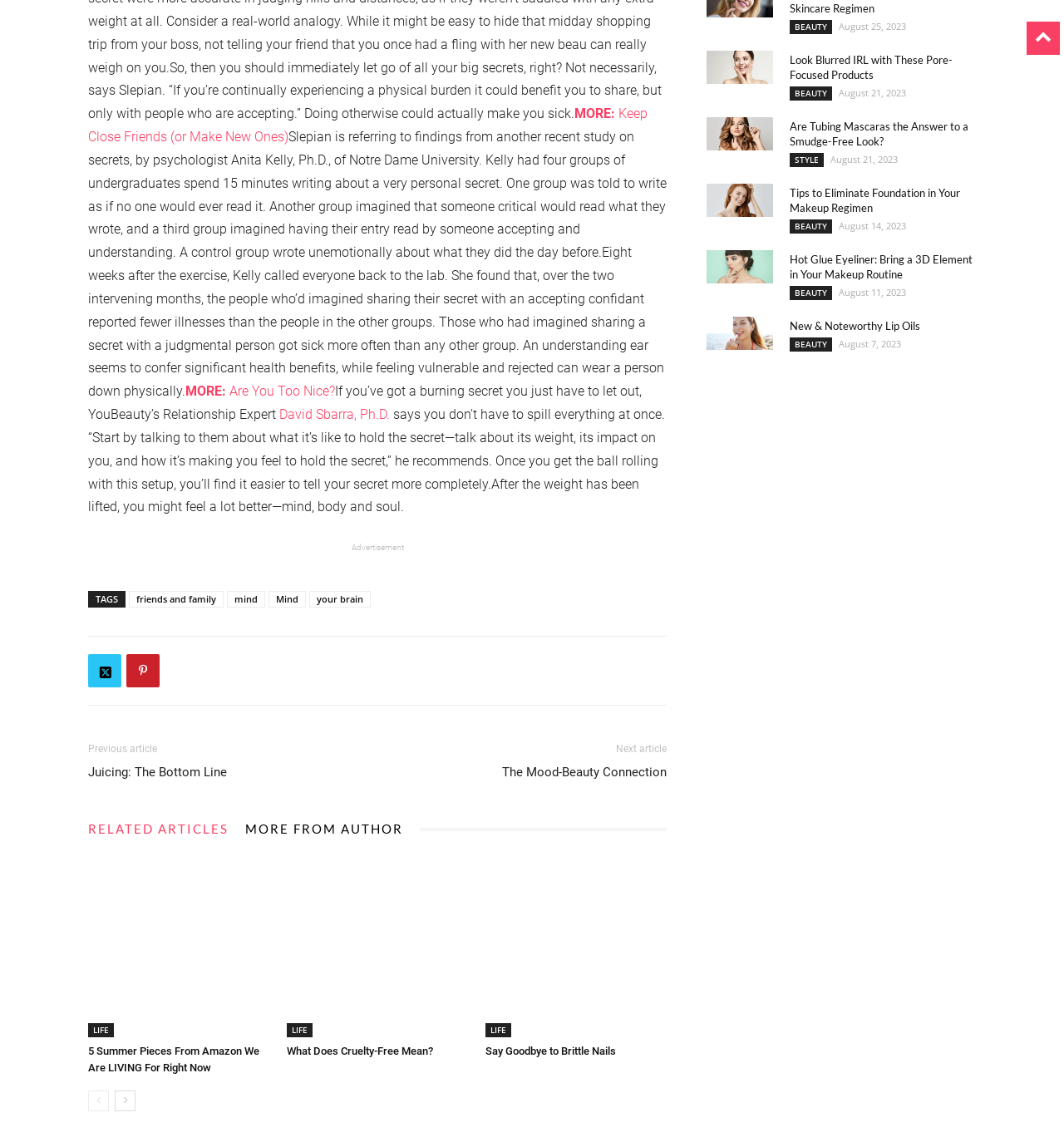What is the format of the dates mentioned in the article?
Answer the question based on the image using a single word or a brief phrase.

Month Day, Year